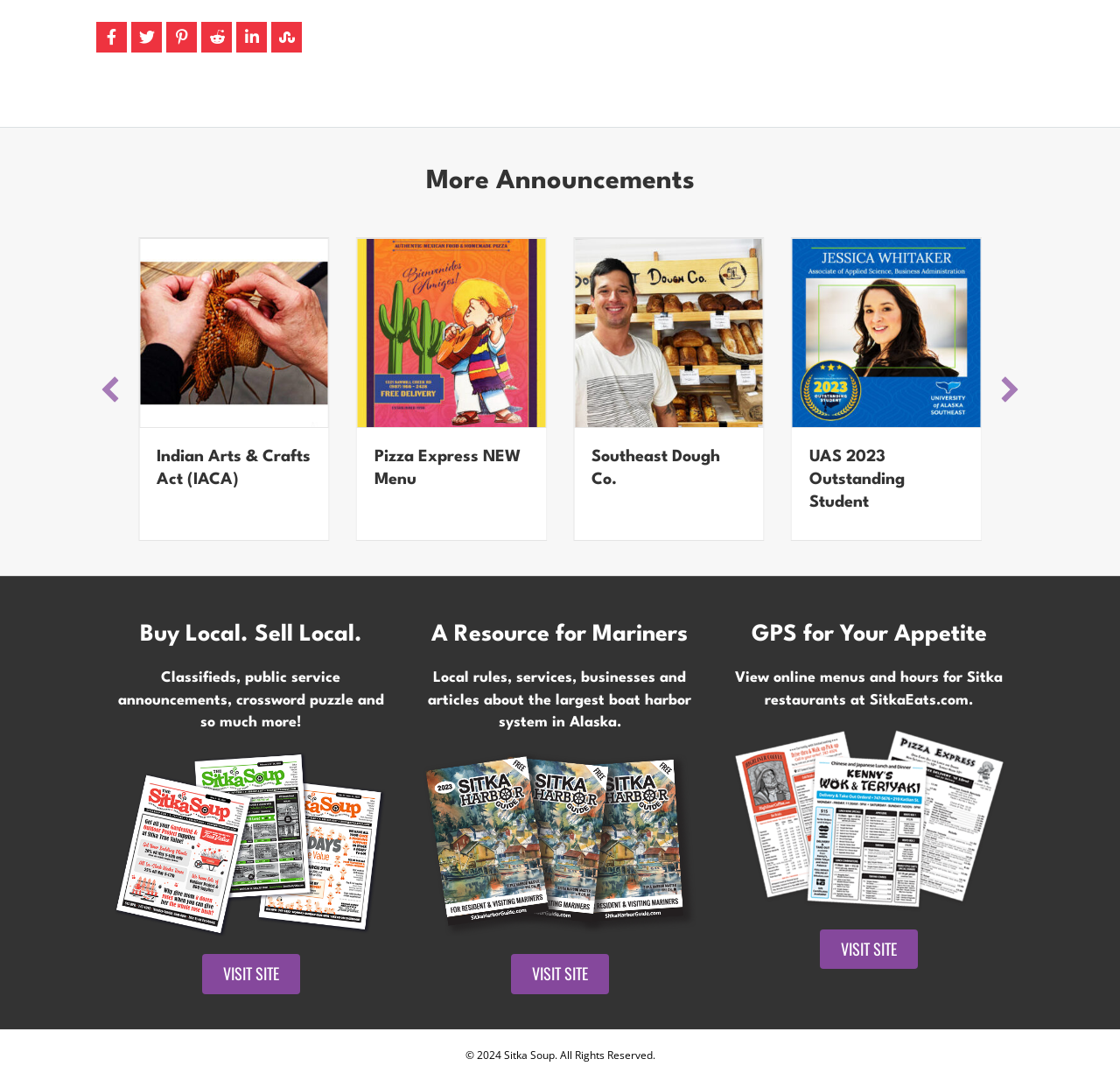Identify the bounding box coordinates for the region of the element that should be clicked to carry out the instruction: "Visit the 'SitkaEats.com' website". The bounding box coordinates should be four float numbers between 0 and 1, i.e., [left, top, right, bottom].

[0.732, 0.86, 0.82, 0.897]